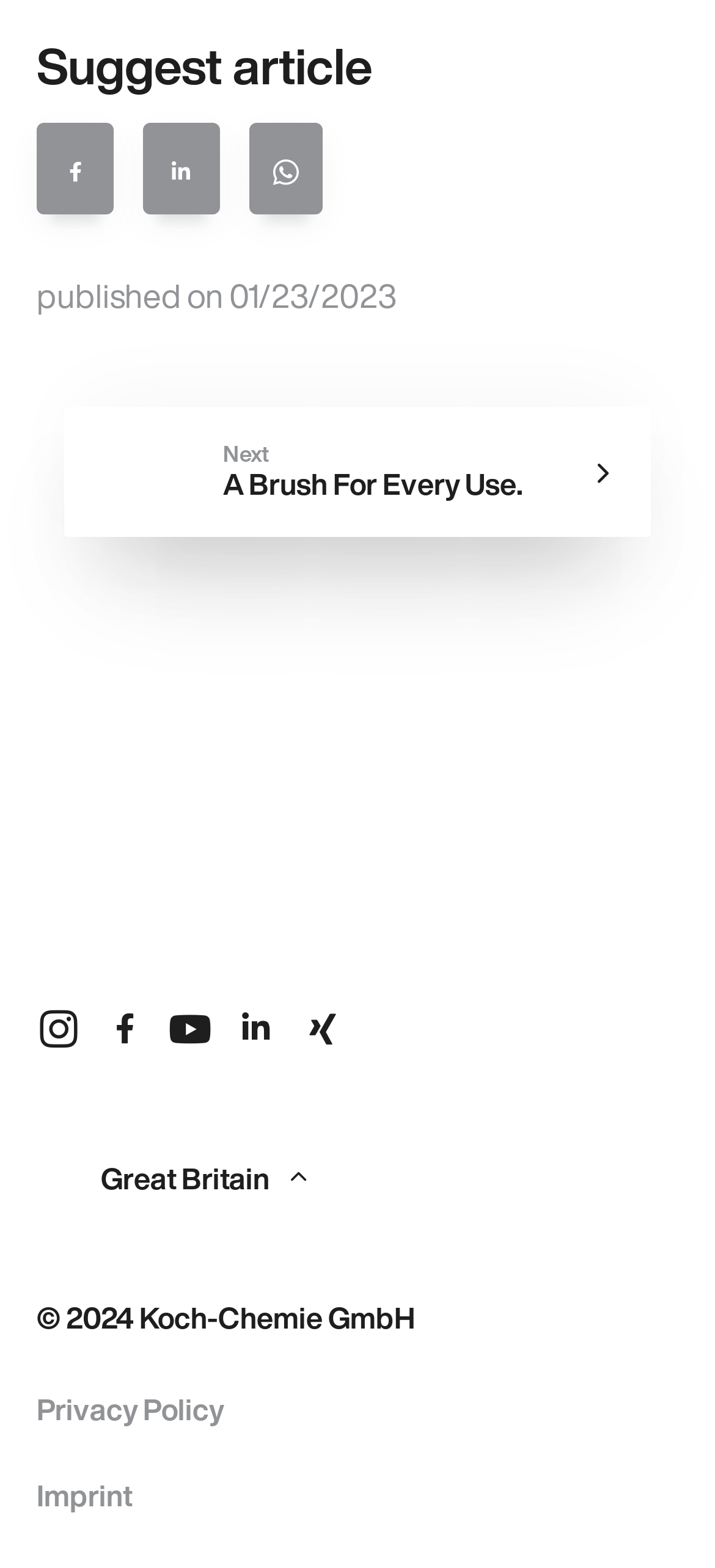Locate the bounding box coordinates of the clickable area needed to fulfill the instruction: "View the Privacy Policy".

[0.021, 0.872, 0.949, 0.927]